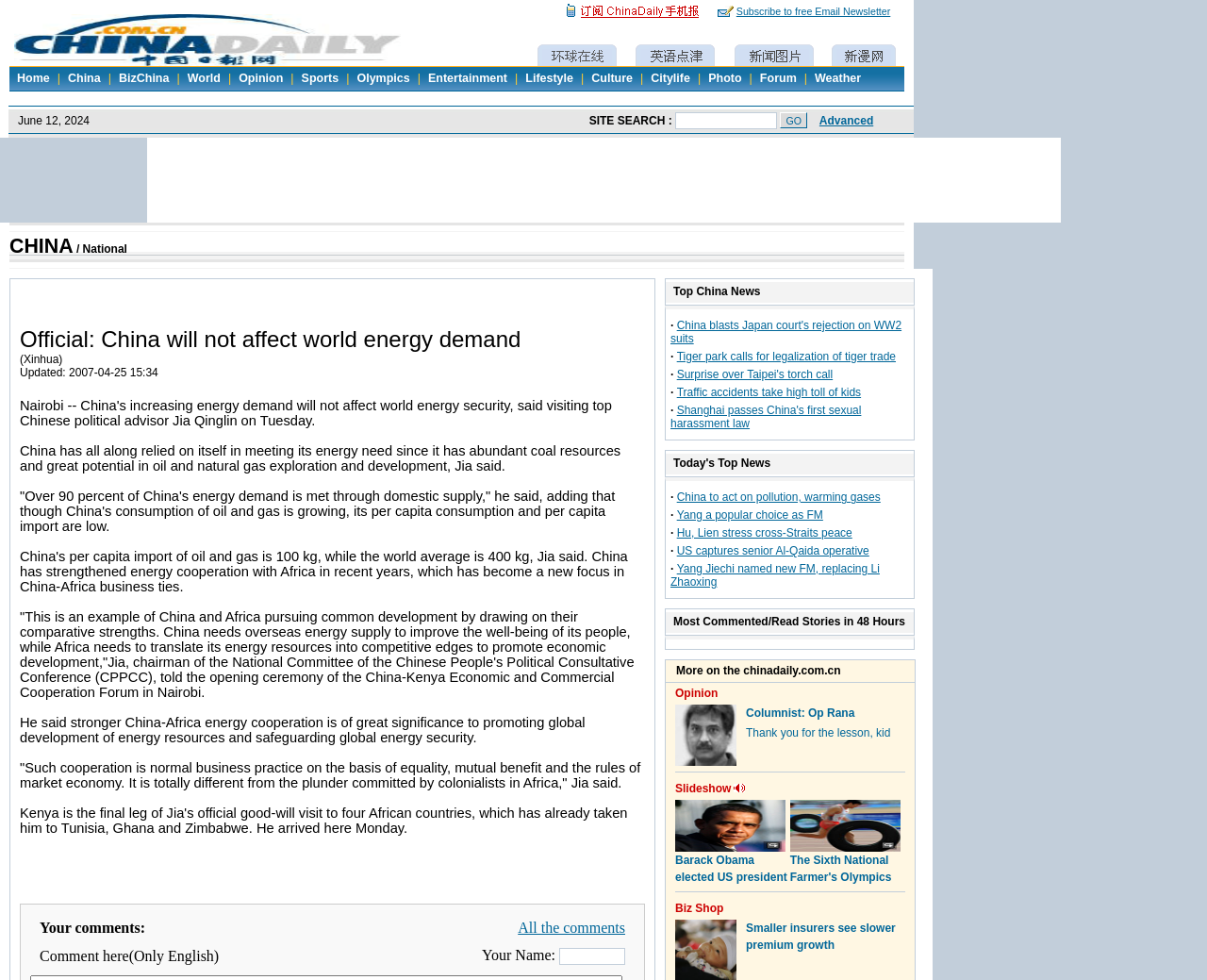Provide a brief response in the form of a single word or phrase:
What is the category of the news article?

National